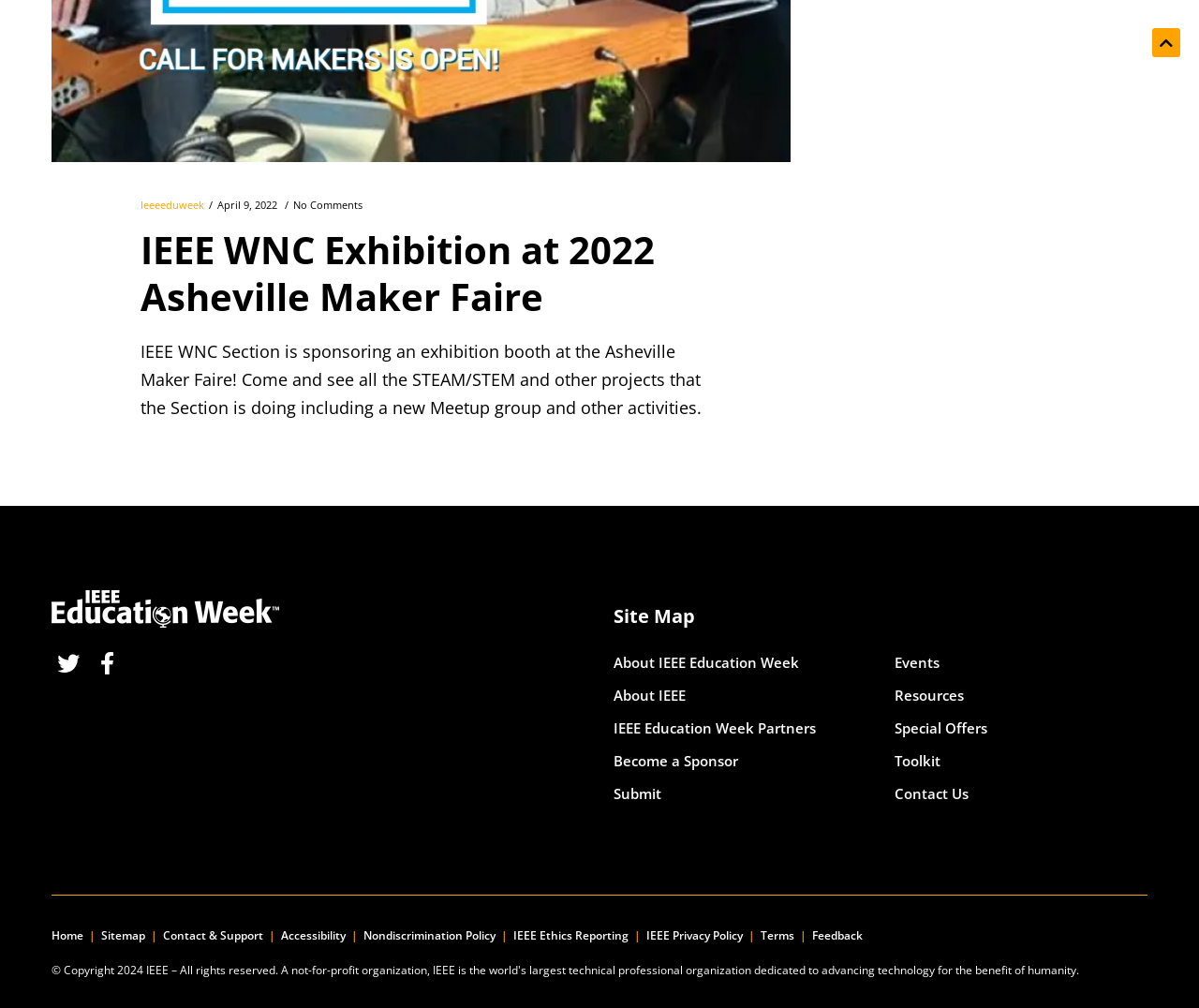Respond with a single word or phrase to the following question: What social media platforms are available for users to follow?

Twitter, Facebook